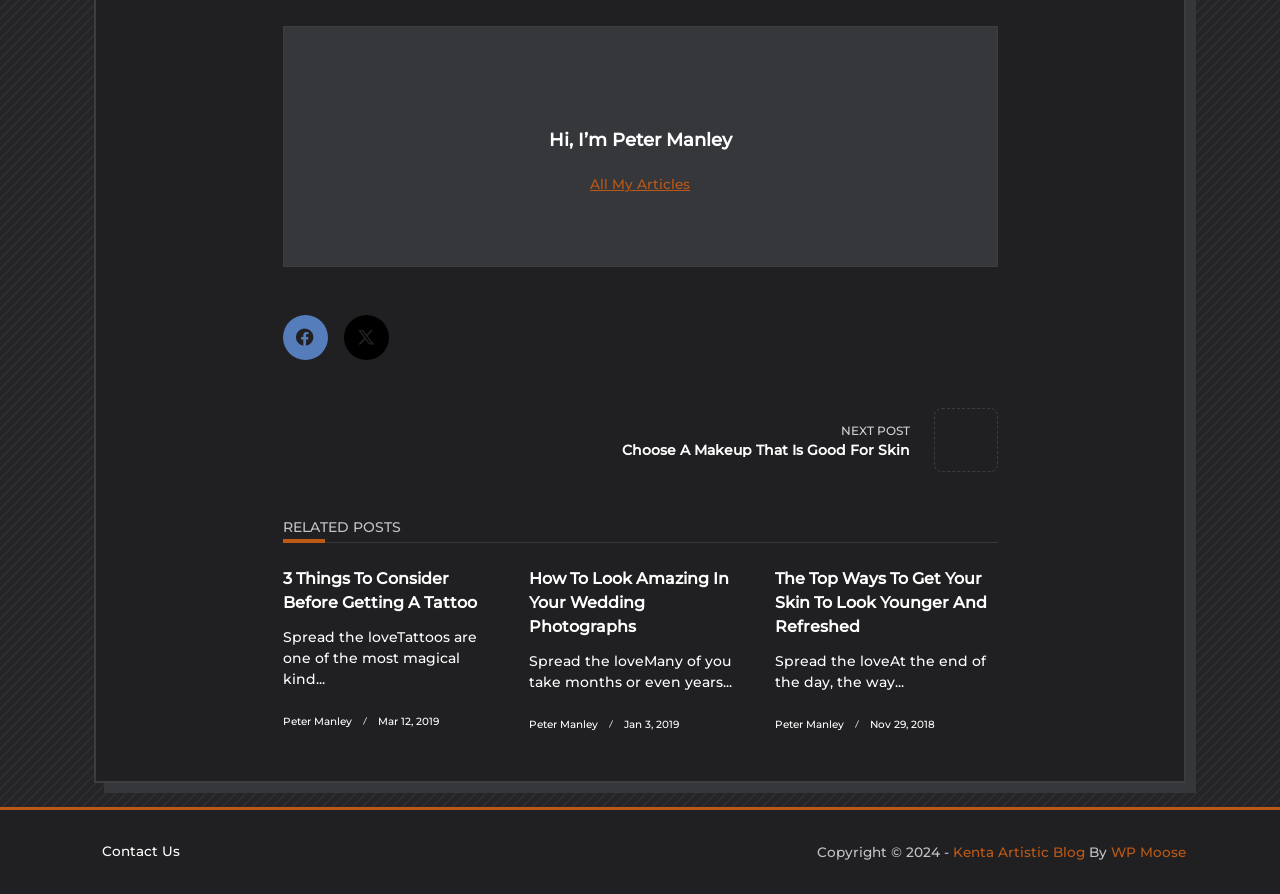Find the bounding box coordinates of the element to click in order to complete the given instruction: "Read the article '3 Things To Consider Before Getting A Tattoo'."

[0.221, 0.634, 0.394, 0.687]